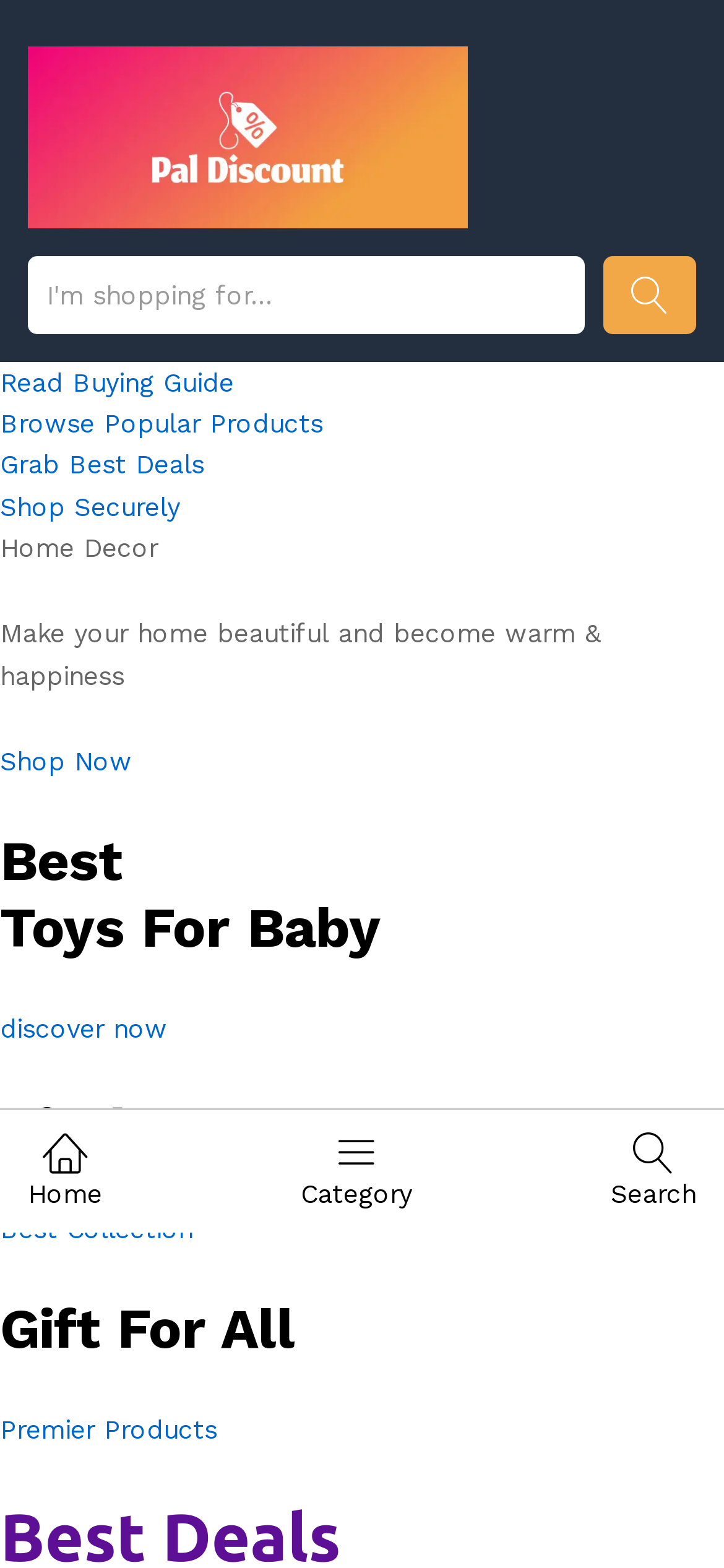Please find the bounding box coordinates of the section that needs to be clicked to achieve this instruction: "shop home decor".

[0.0, 0.476, 0.182, 0.495]